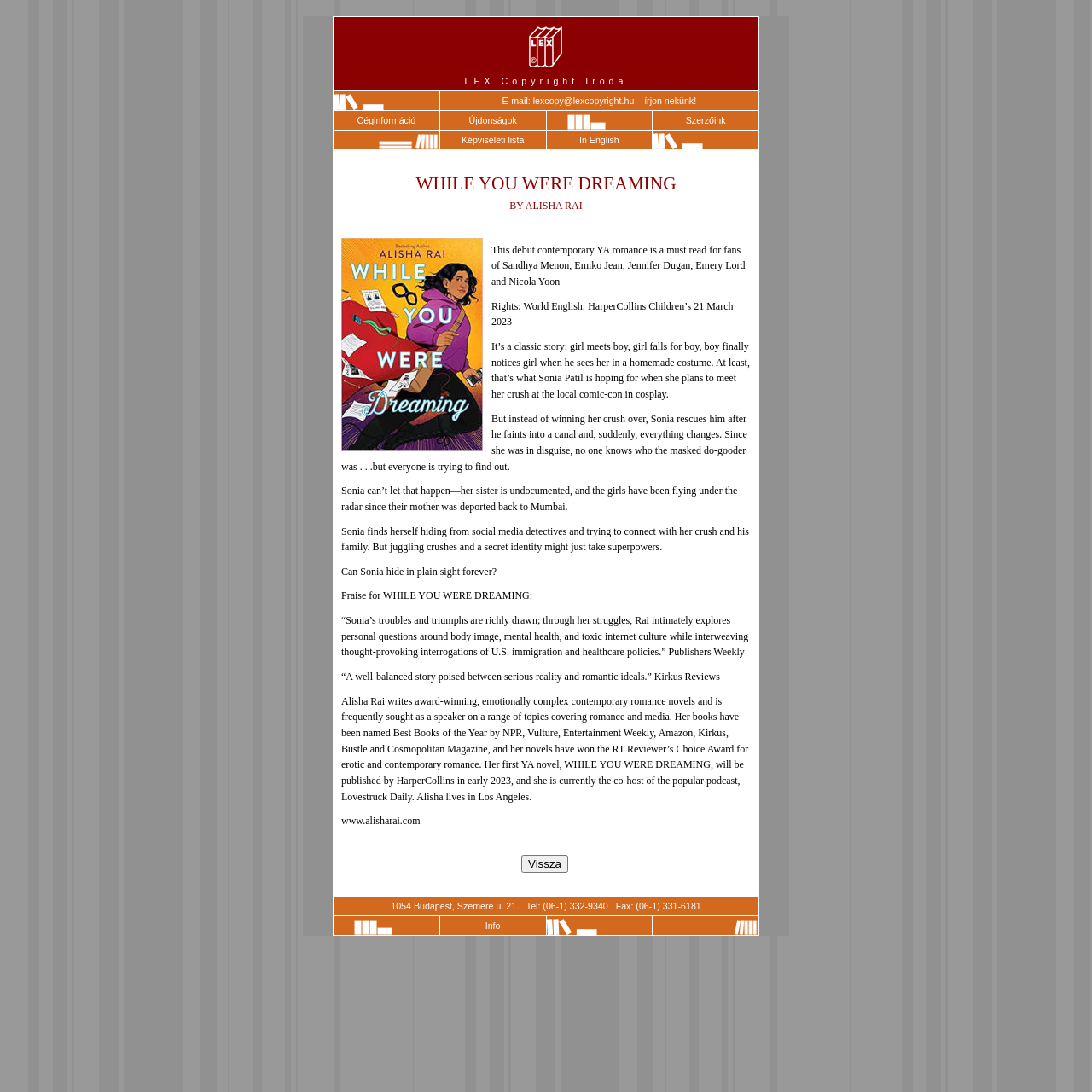What is the address of the company?
Provide a fully detailed and comprehensive answer to the question.

The address of the company can be found in the second table element at the bottom of the page, which contains a link with the text '1054 Budapest, Szemere u. 21. Tel: (06-1) 332-9340 Fax: (06-1) 331-6181'.